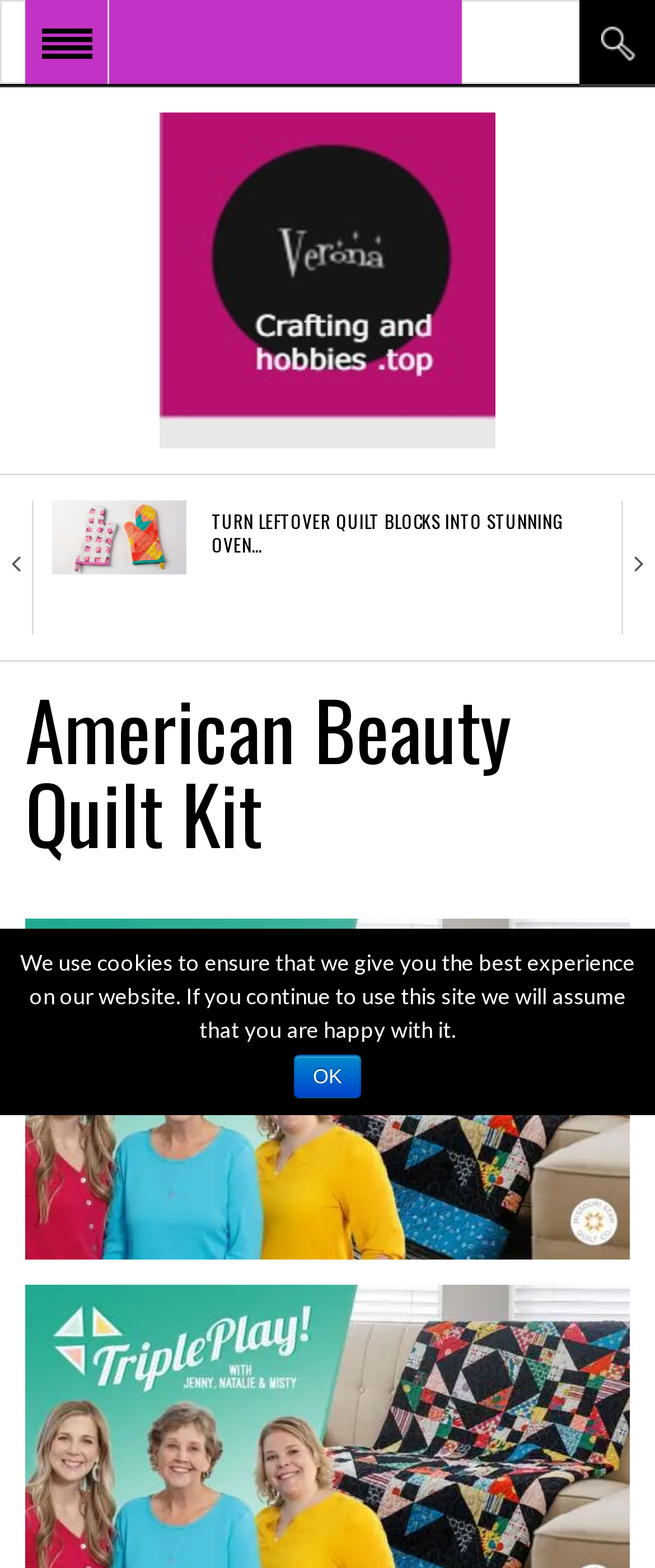How many images are there in the article?
Look at the screenshot and respond with one word or a short phrase.

1